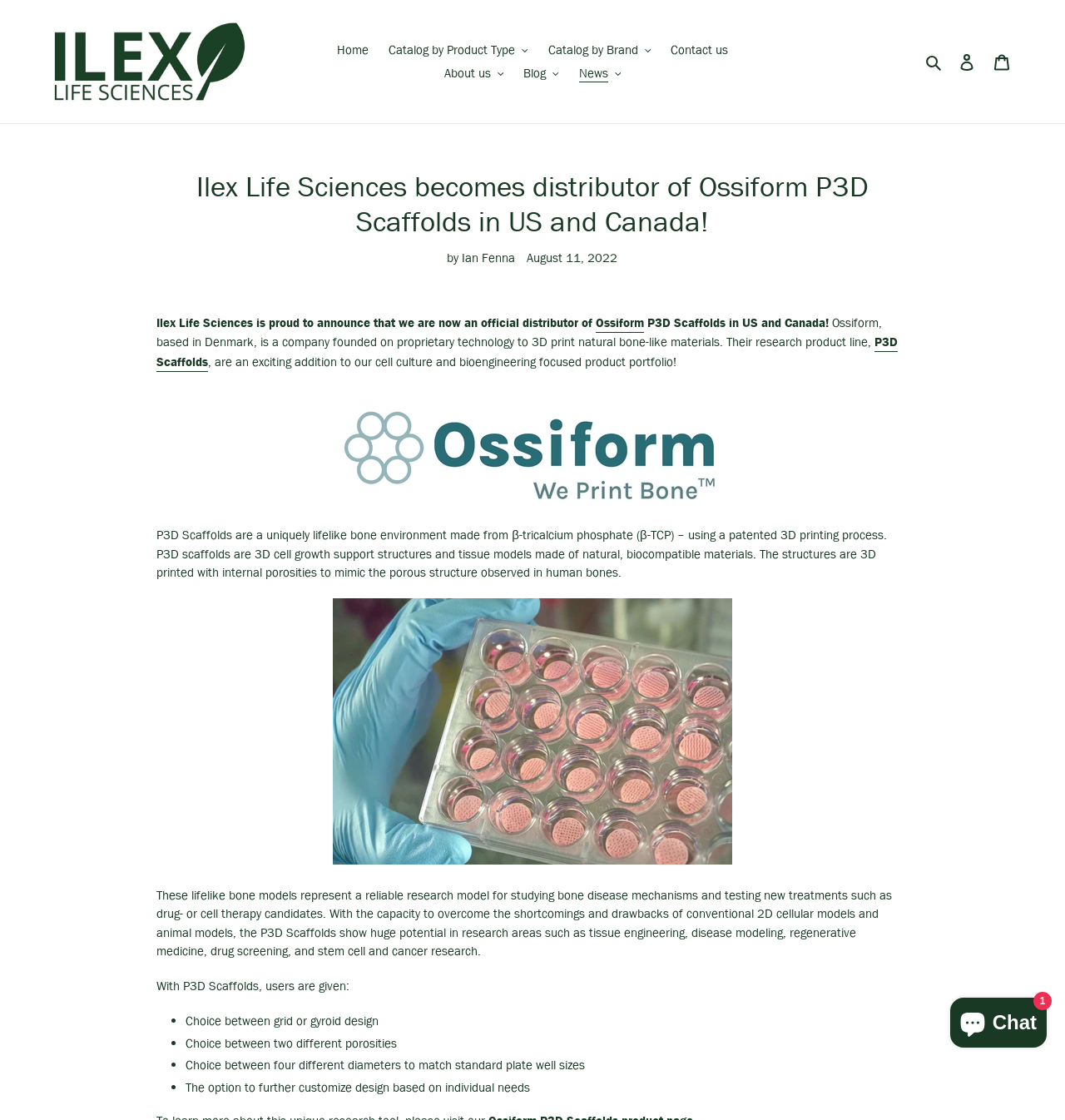What is the material used to make P3D Scaffolds?
Using the image, provide a concise answer in one word or a short phrase.

β-tricalcium phosphate (β-TCP)